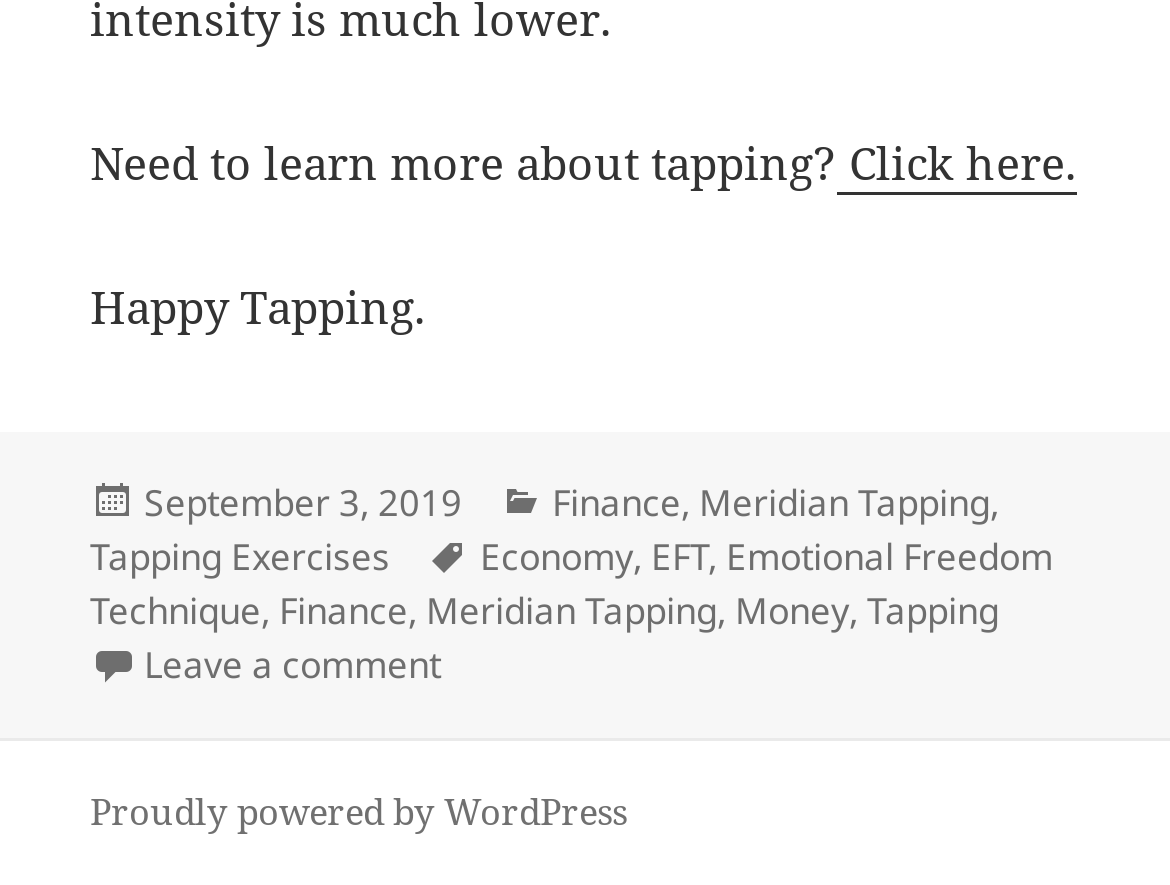What is the title of the article?
From the screenshot, supply a one-word or short-phrase answer.

Worried About the Economy